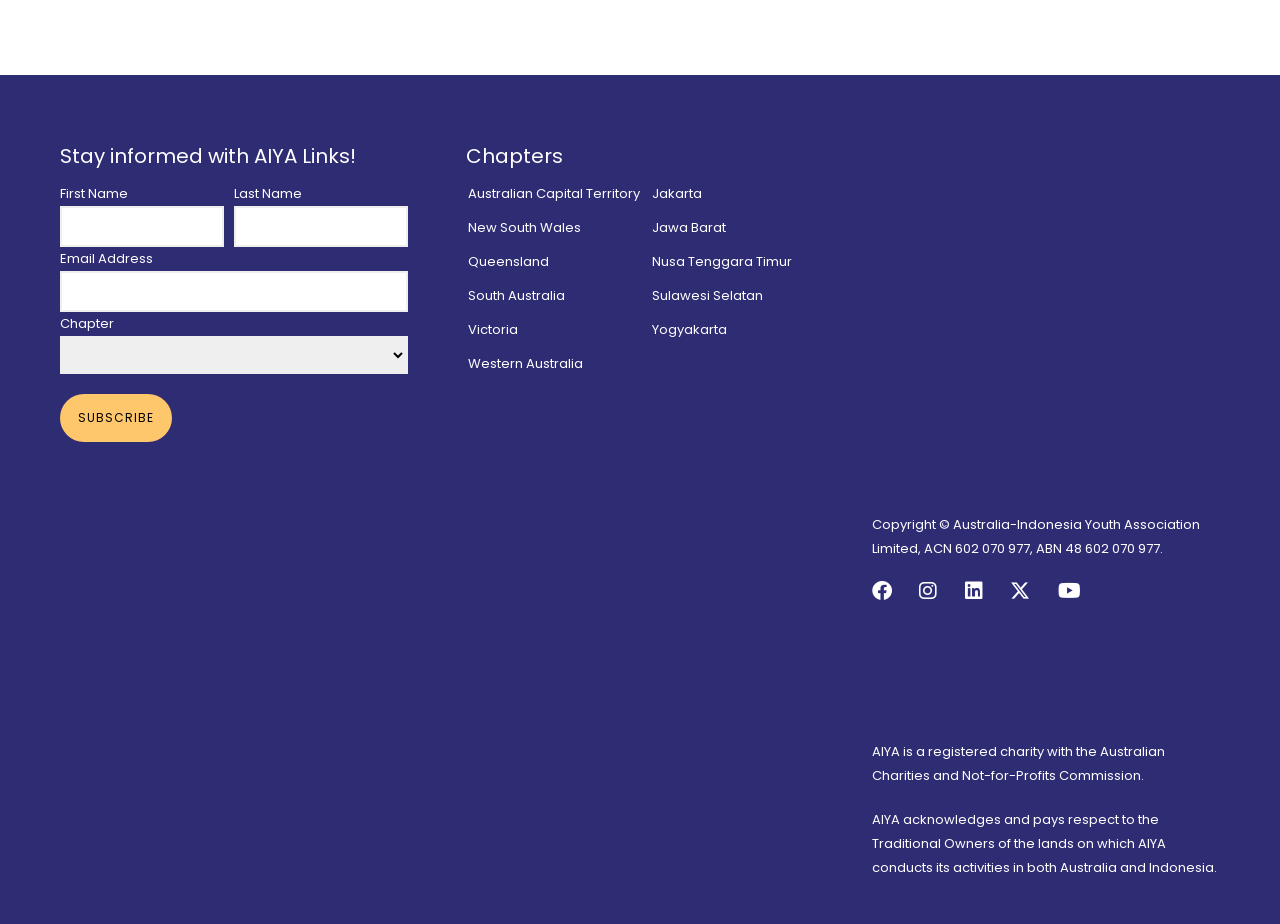What is the acknowledgement made by AIYA?
Using the image provided, answer with just one word or phrase.

Respect to Traditional Owners